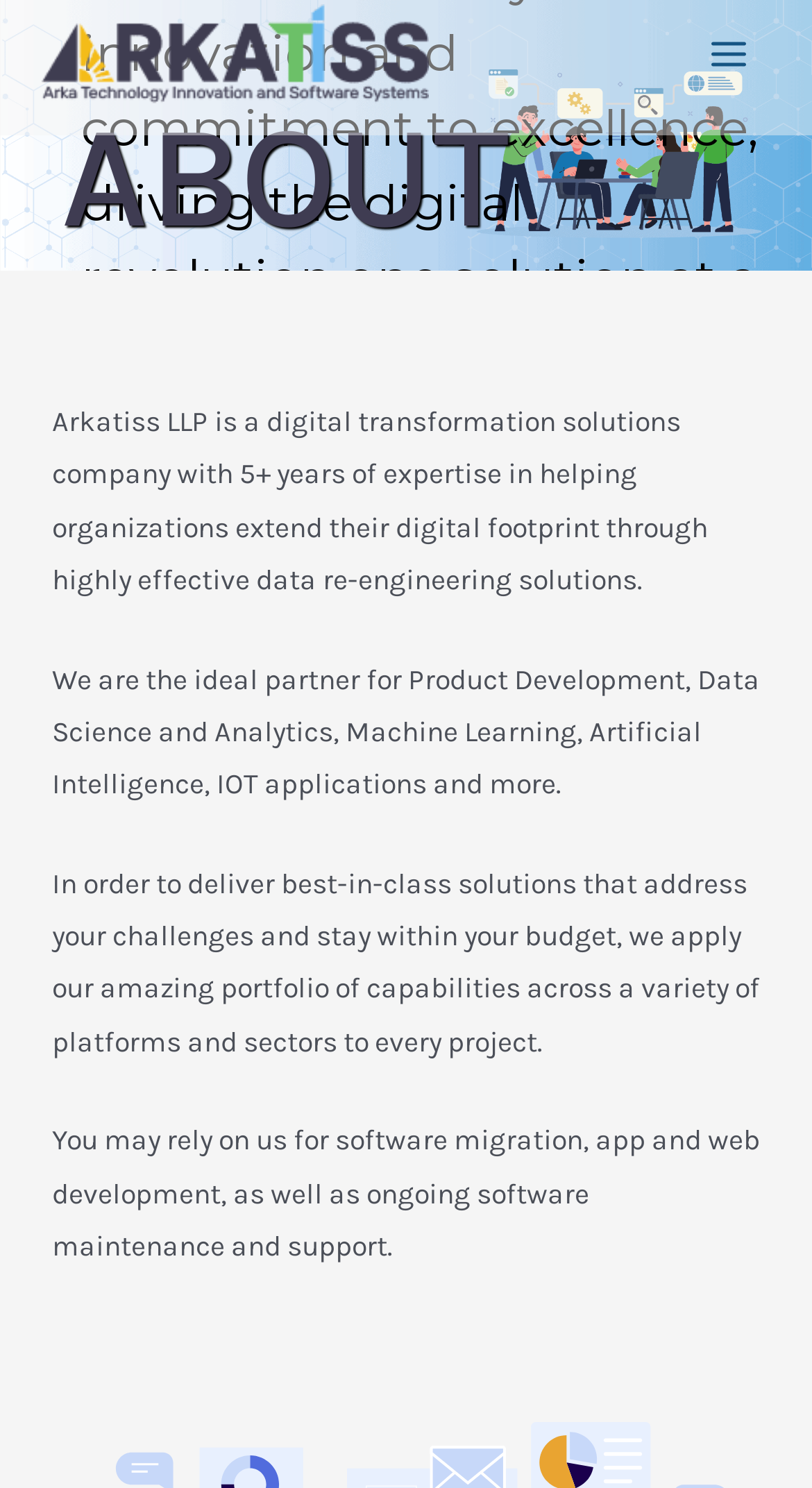Give a short answer to this question using one word or a phrase:
How many years of expertise does the company have?

5+ years